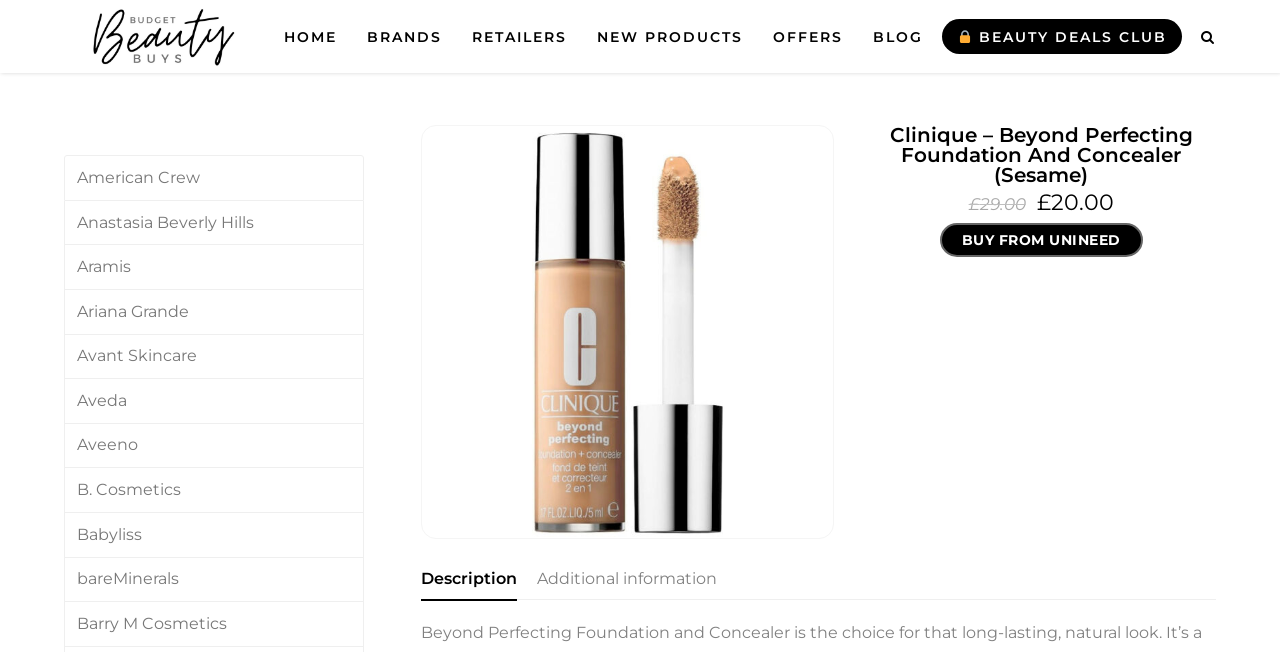Explain the webpage's layout and main content in detail.

This webpage is about a deal on Clinique's Beyond Perfecting Foundation and Concealer in Sesame shade. At the top left, there is a logo of Budget Beauty Buys, which is a link to their website. Next to the logo, there is a navigation menu with links to different sections of the website, including Home, Brands, Retailers, New Products, Offers, Blog, and Beauty Deals Club.

Below the navigation menu, there is a header section with a "SALE" label and an image of the Clinique product. The product name, "Clinique – Beyond Perfecting Foundation And Concealer (Sesame)", is displayed in a heading element. The original price of the product, £20.00, is shown with a strikethrough, indicating that it is discounted.

On the right side of the product image, there is a "BUY FROM UNINEED" link. Below the product image, there are two tabs, "Description" and "Additional information", which allow users to switch between different content sections.

On the left side of the page, there is a list of links to various beauty brands, including American Crew, Anastasia Beverly Hills, Aramis, and many others. These links are arranged vertically, taking up most of the left side of the page.